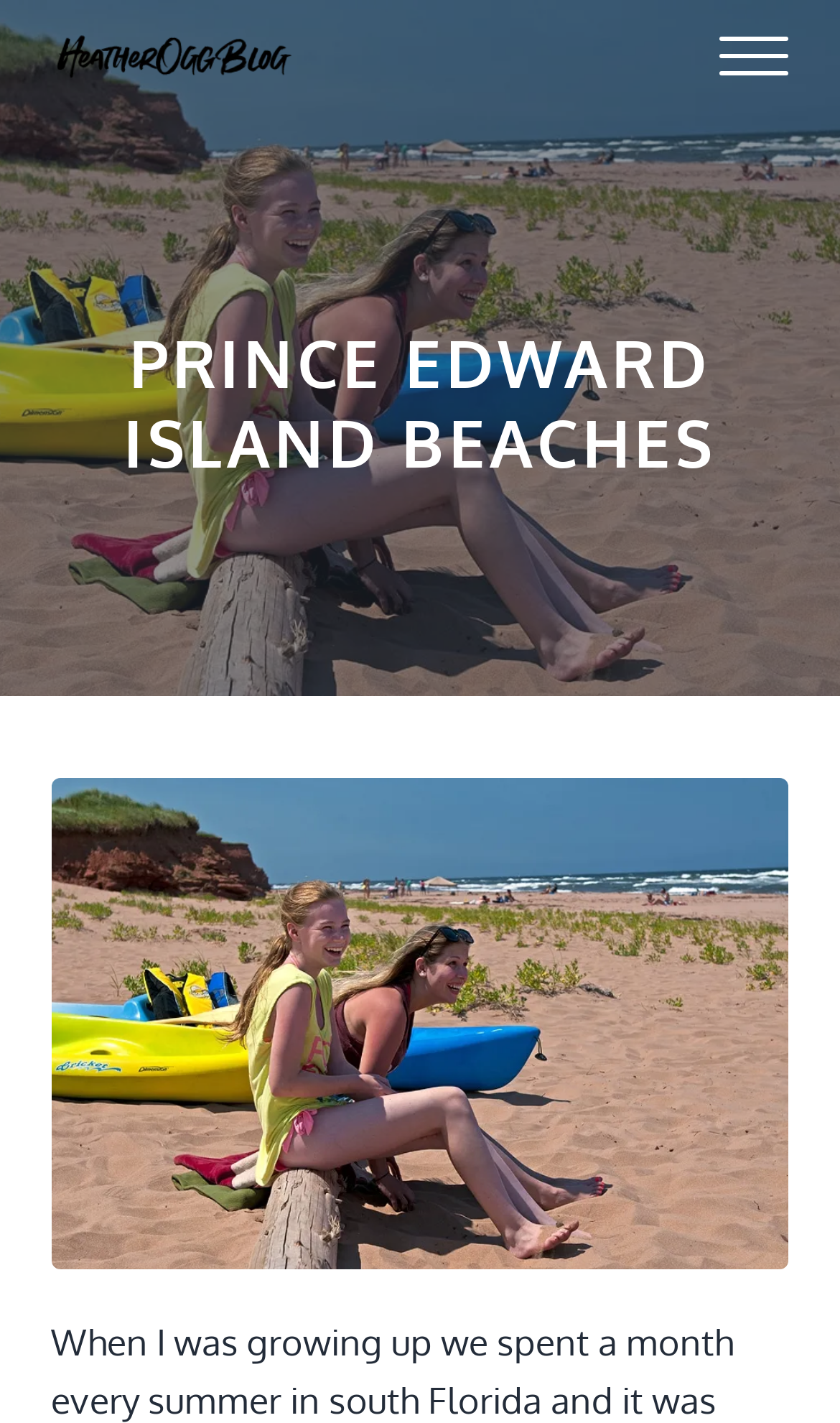Please identify the primary heading of the webpage and give its text content.

PRINCE EDWARD ISLAND BEACHES